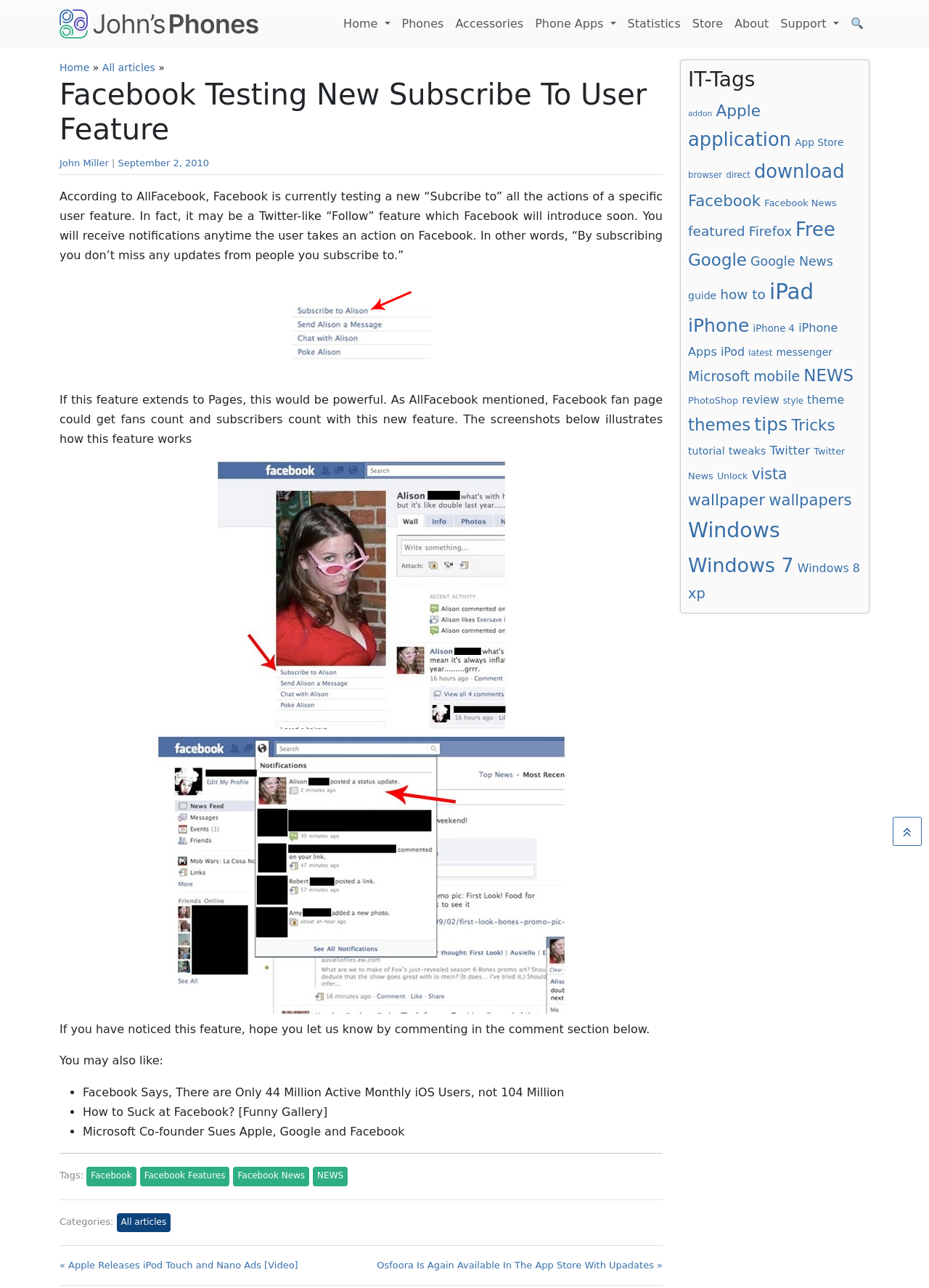Identify the coordinates of the bounding box for the element that must be clicked to accomplish the instruction: "Search for something".

[0.909, 0.007, 0.936, 0.03]